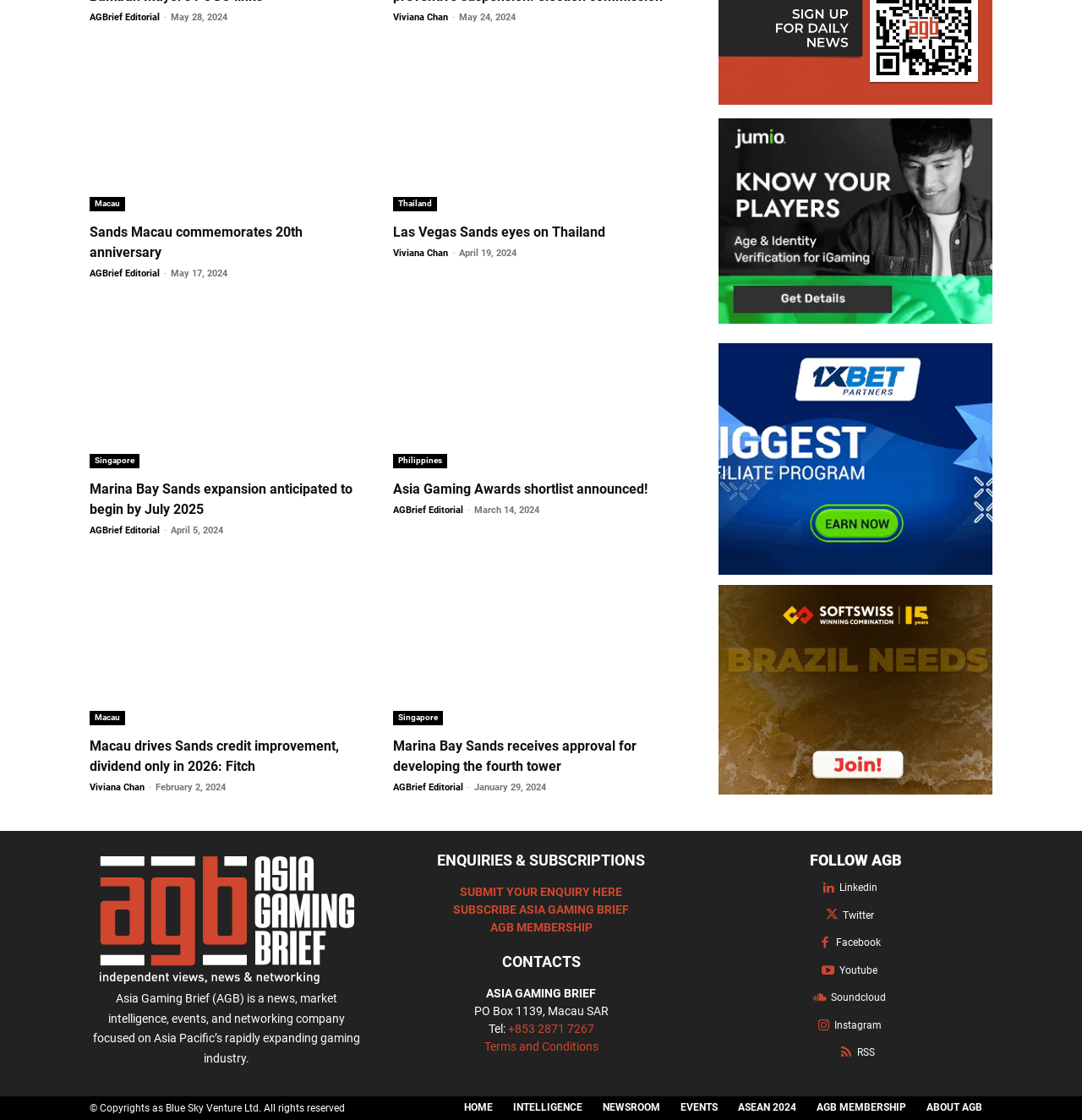Highlight the bounding box coordinates of the region I should click on to meet the following instruction: "Submit an enquiry to Asia Gaming Brief".

[0.425, 0.79, 0.575, 0.802]